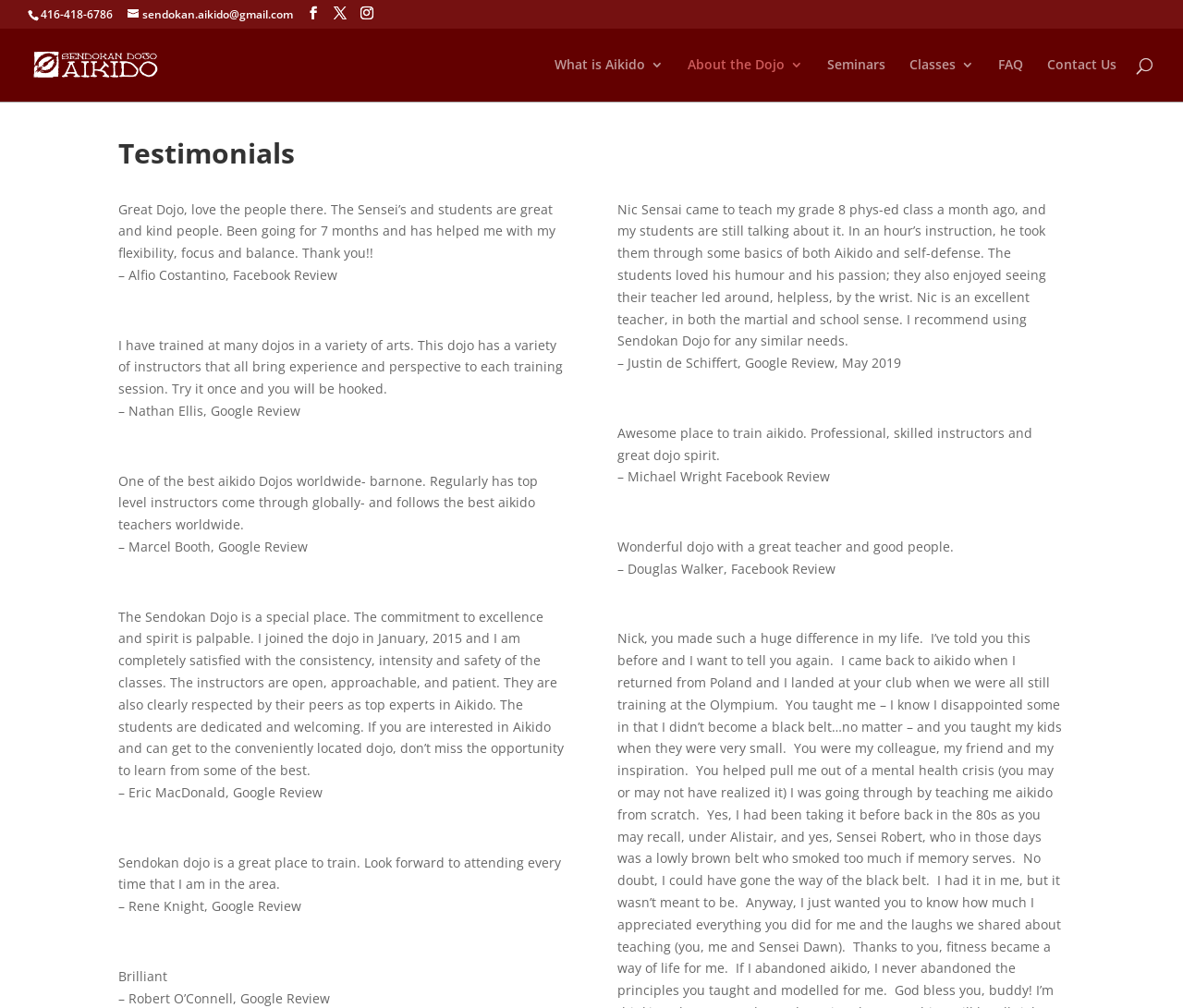Determine the bounding box coordinates of the clickable area required to perform the following instruction: "Read about what is Aikido". The coordinates should be represented as four float numbers between 0 and 1: [left, top, right, bottom].

[0.469, 0.058, 0.561, 0.101]